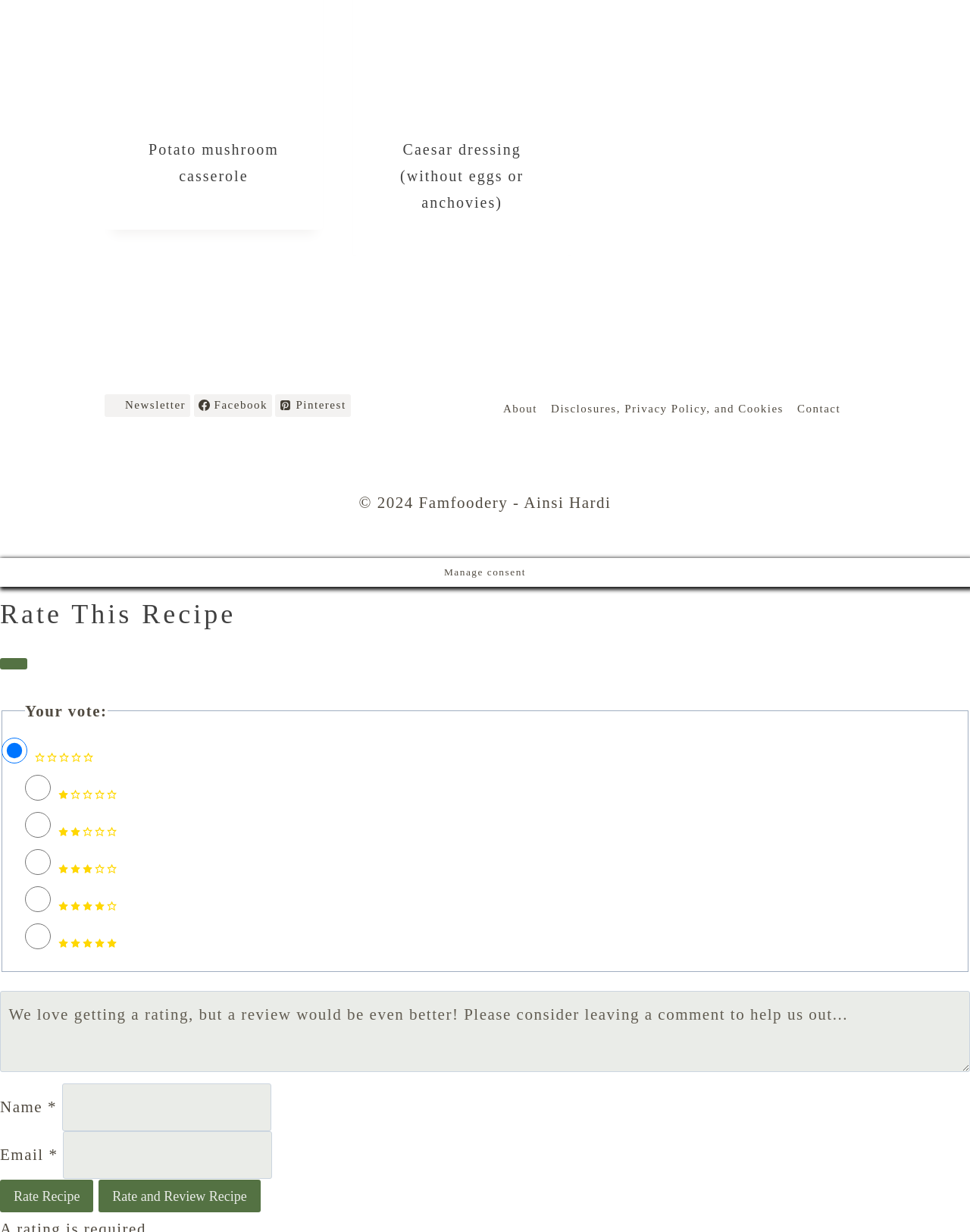Give a concise answer of one word or phrase to the question: 
What is the name of the first recipe?

Potato mushroom casserole